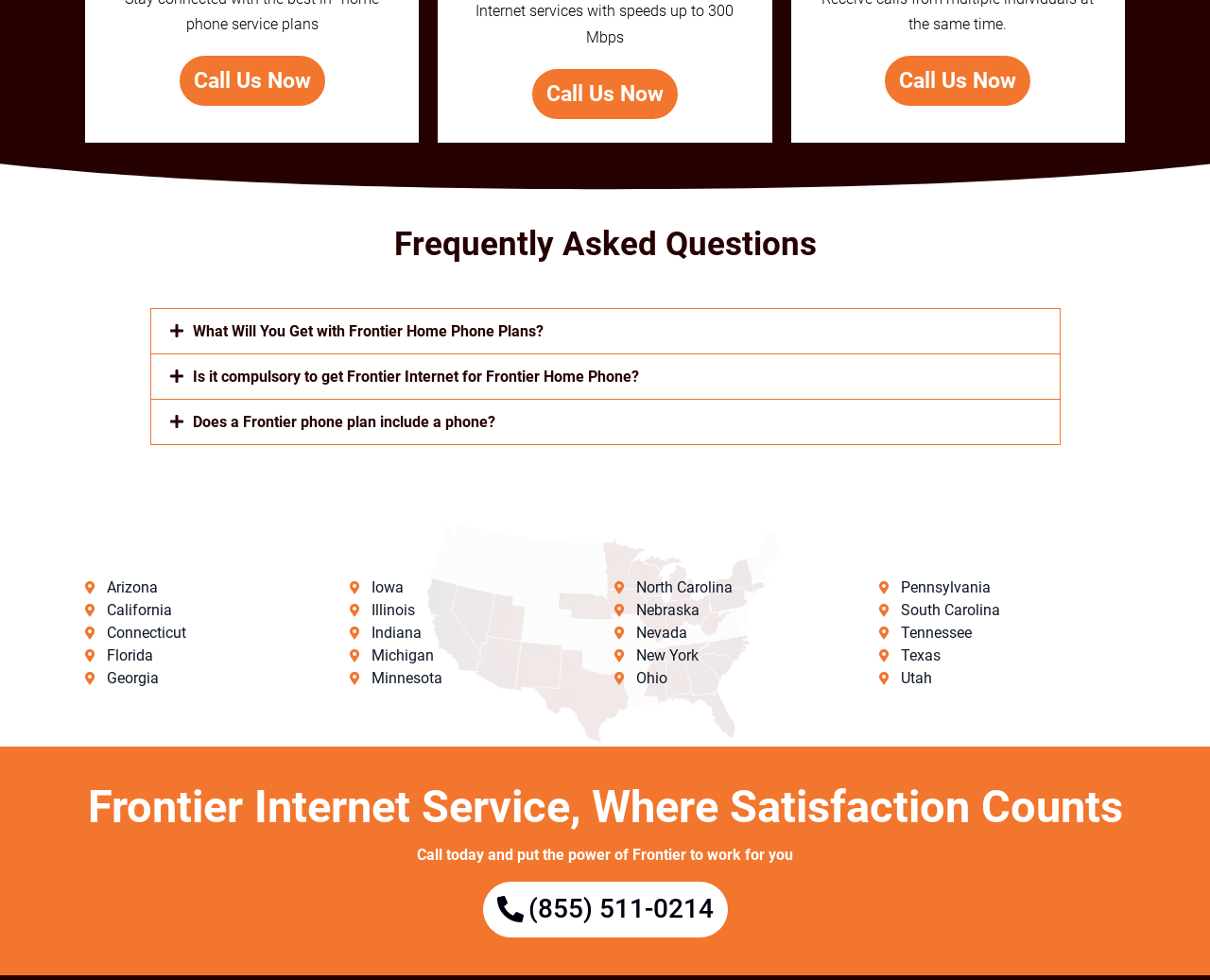Please provide the bounding box coordinate of the region that matches the element description: Call Us Now. Coordinates should be in the format (top-left x, top-left y, bottom-right x, bottom-right y) and all values should be between 0 and 1.

[0.44, 0.07, 0.56, 0.121]